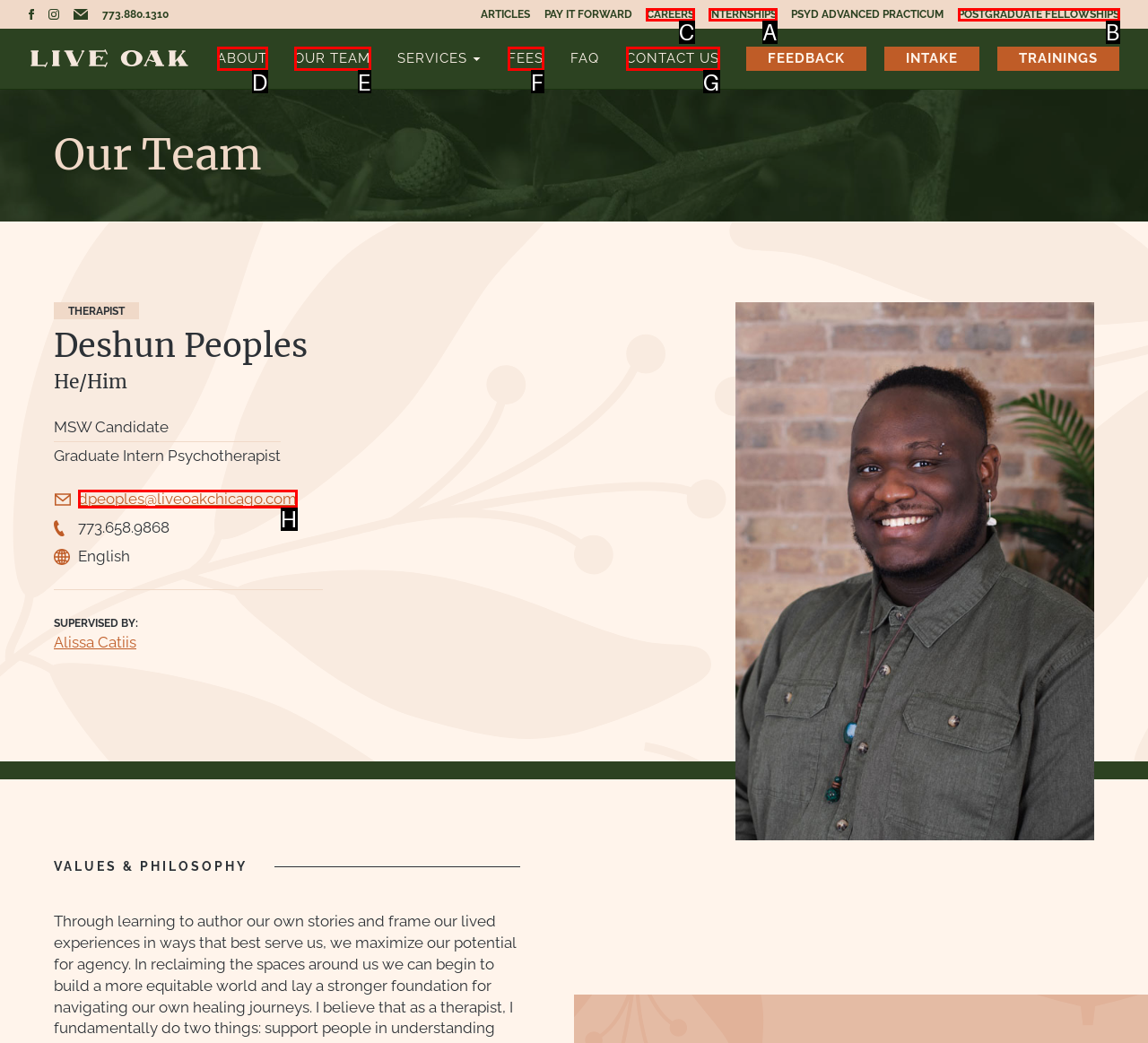Indicate the letter of the UI element that should be clicked to accomplish the task: Explore career opportunities at Live Oak Chicago. Answer with the letter only.

C